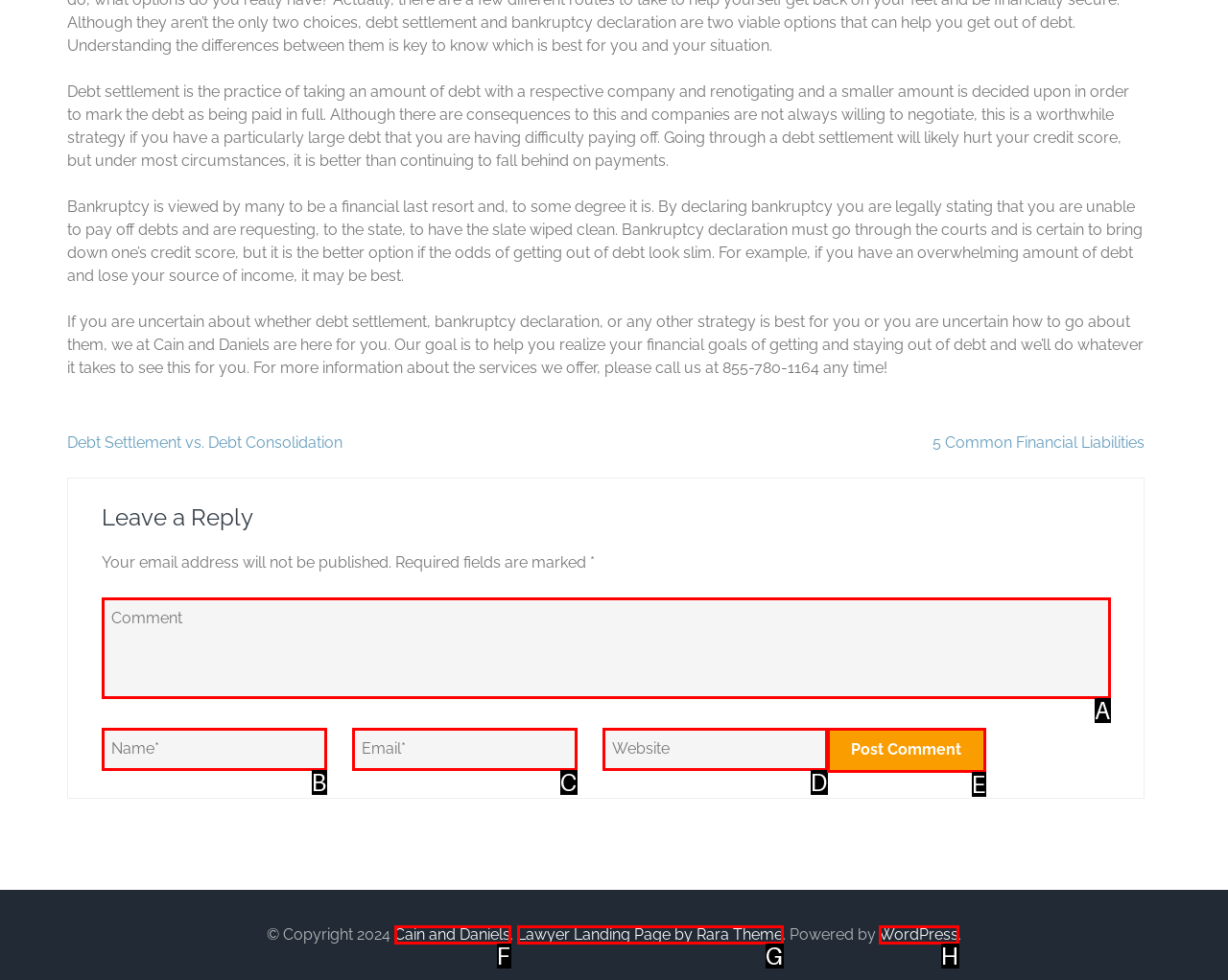Identify the UI element that best fits the description: Cain and Daniels
Respond with the letter representing the correct option.

F